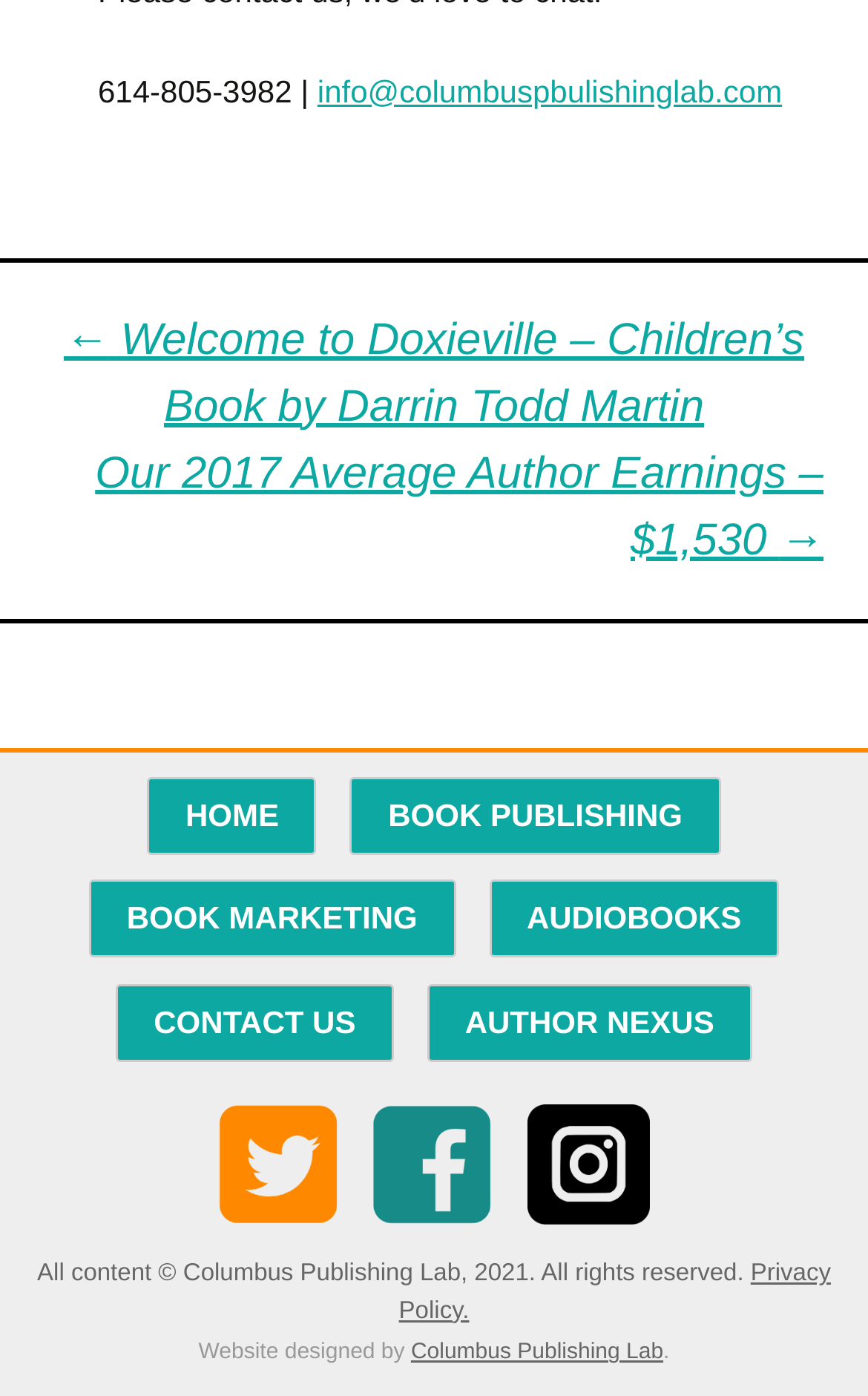Give the bounding box coordinates for this UI element: "title="Columbus Publsihing Lab on Instagram"". The coordinates should be four float numbers between 0 and 1, arranged as [left, top, right, bottom].

[0.592, 0.82, 0.762, 0.845]